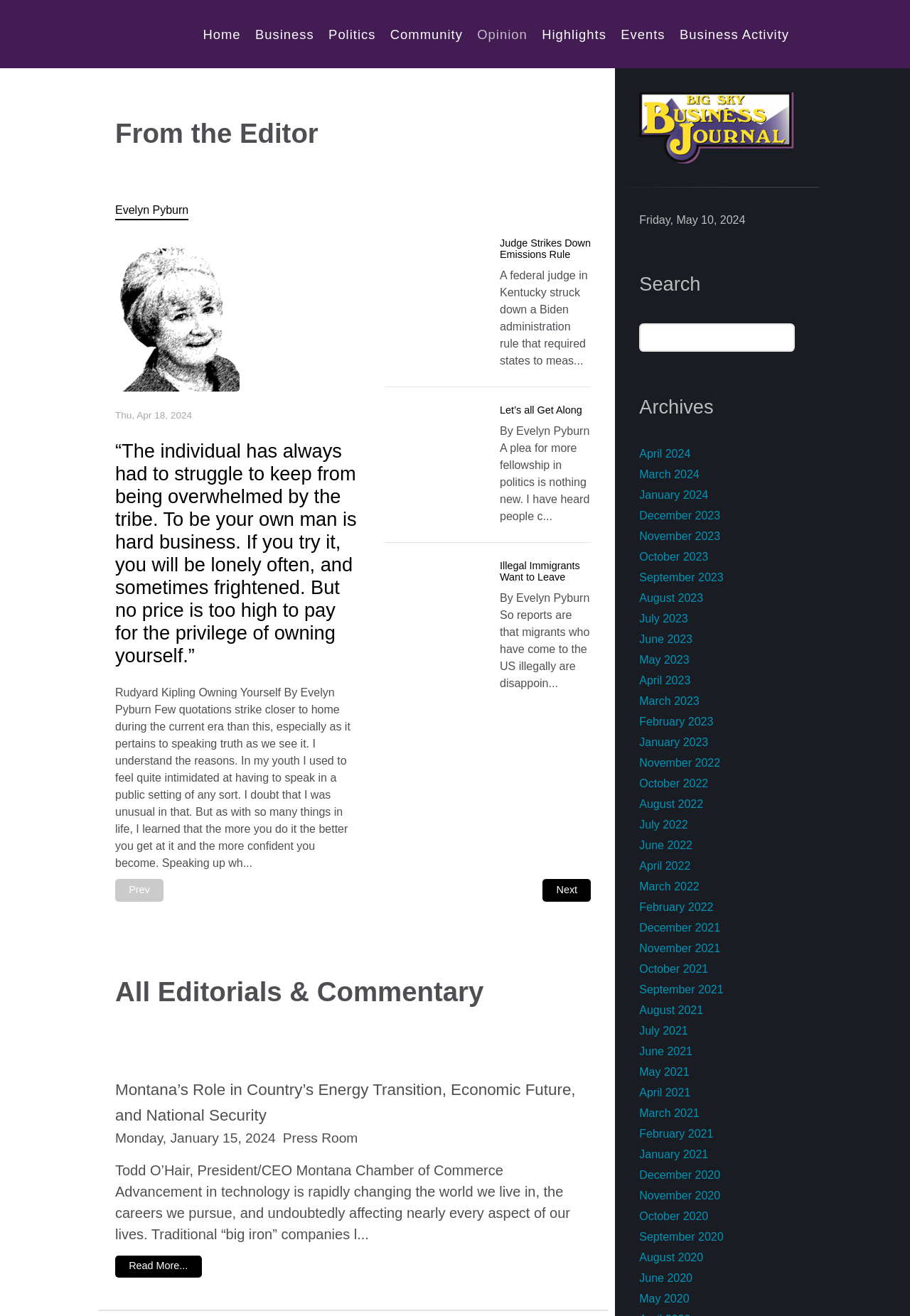Please identify the bounding box coordinates of the element that needs to be clicked to perform the following instruction: "Search for something".

[0.703, 0.245, 0.873, 0.267]